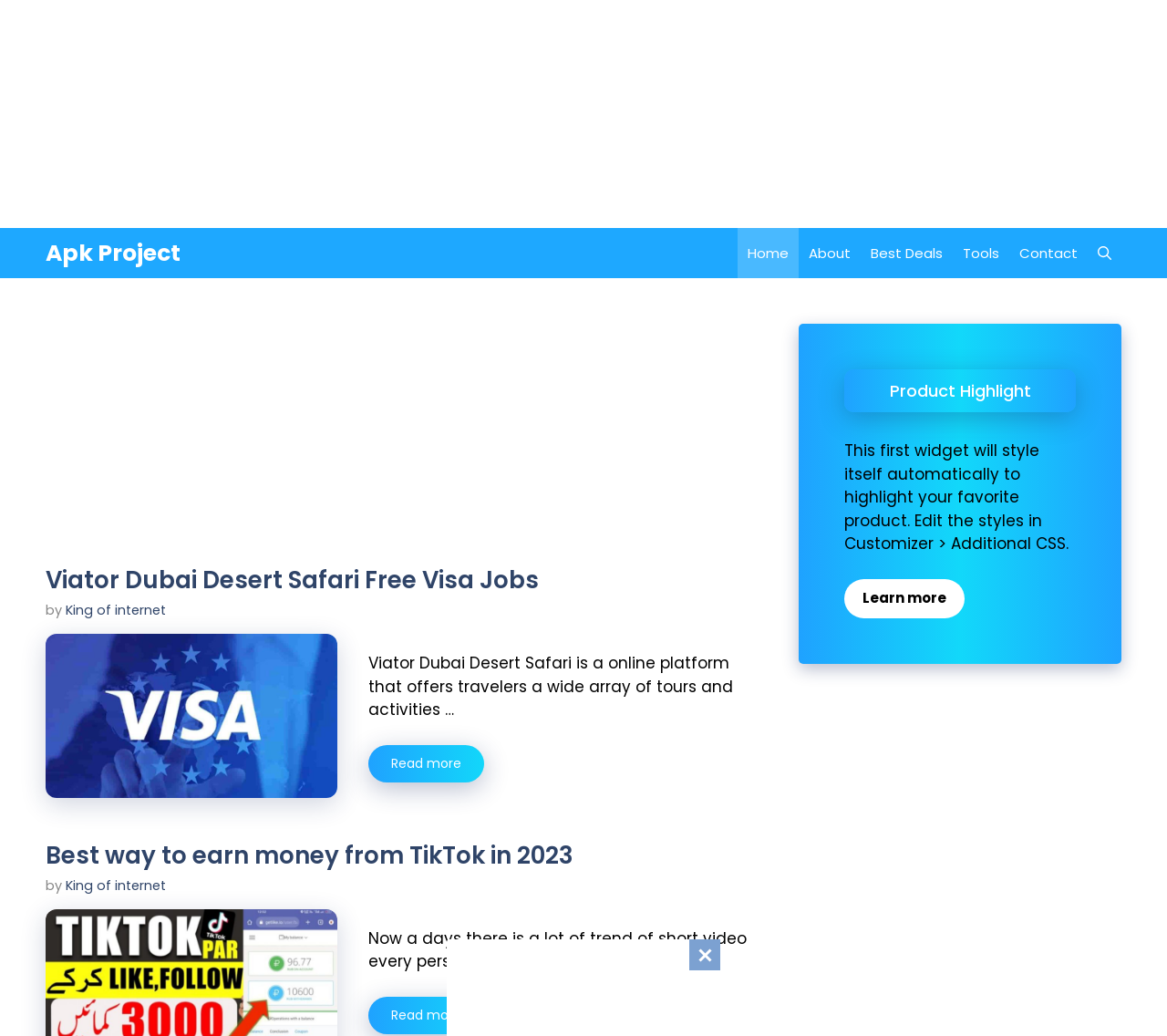Provide the bounding box coordinates of the UI element that matches the description: "alt="Viator Dubai Desert Safari"".

[0.039, 0.754, 0.289, 0.776]